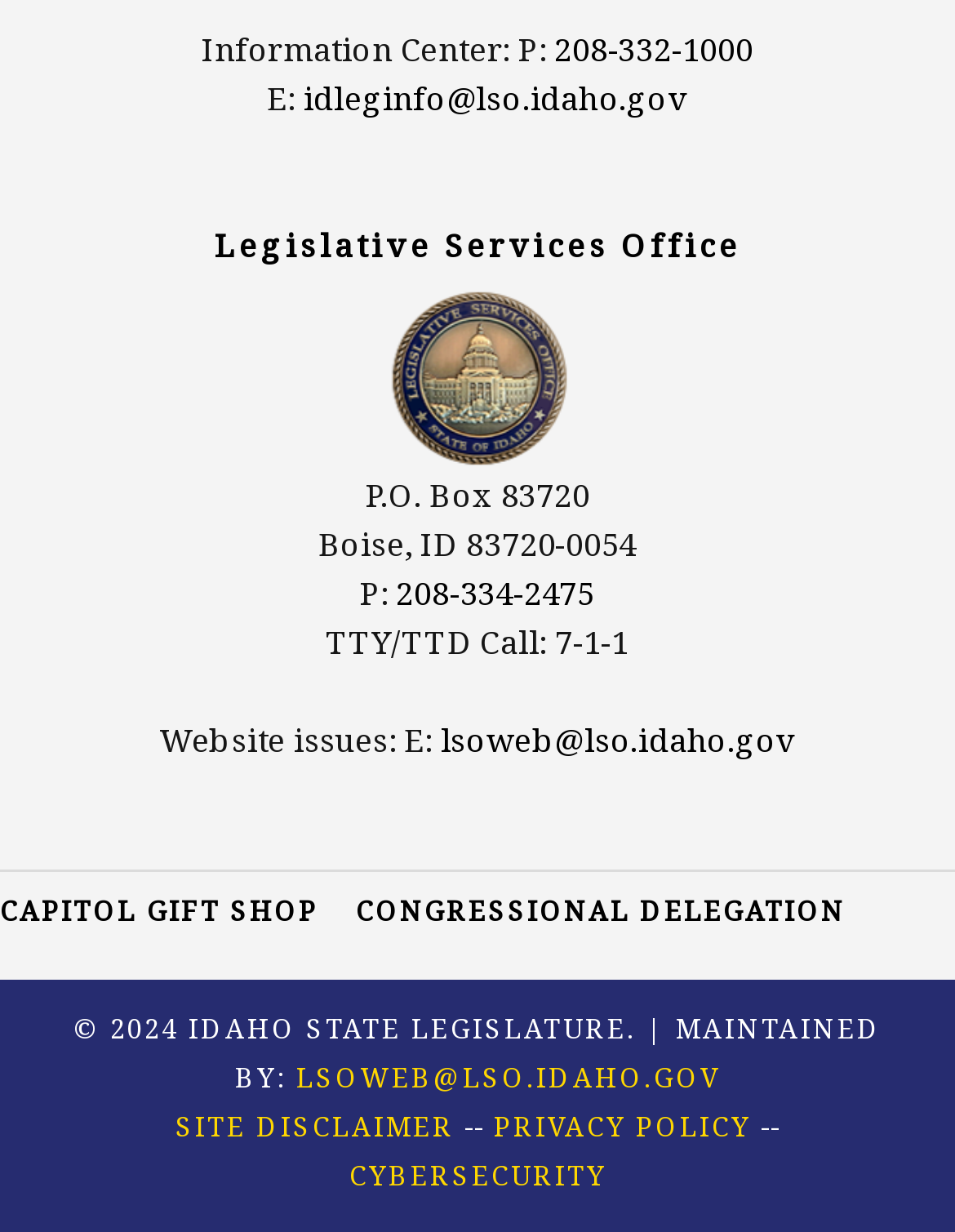Locate the bounding box coordinates of the element that should be clicked to fulfill the instruction: "Visit the Capitol Gift Shop".

[0.0, 0.724, 0.333, 0.754]